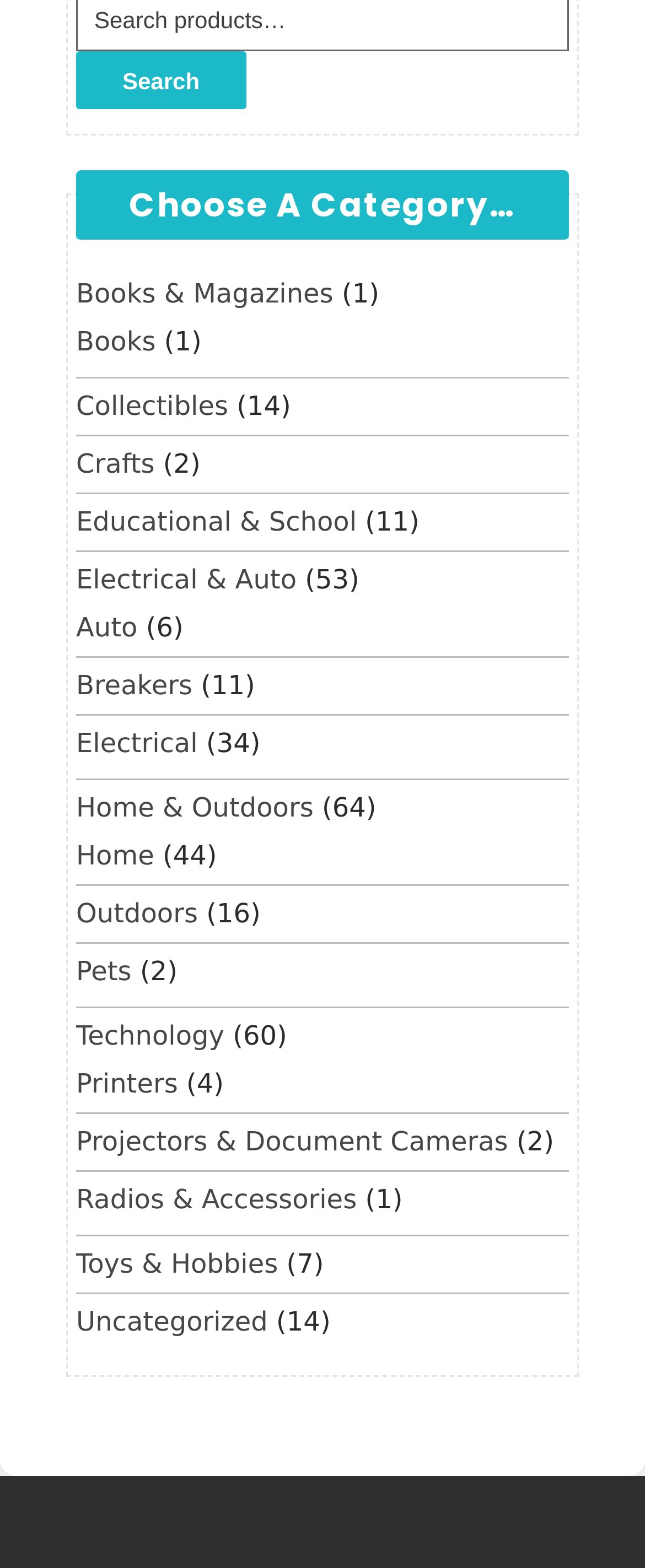Please find the bounding box coordinates of the clickable region needed to complete the following instruction: "View TRENDING news". The bounding box coordinates must consist of four float numbers between 0 and 1, i.e., [left, top, right, bottom].

None